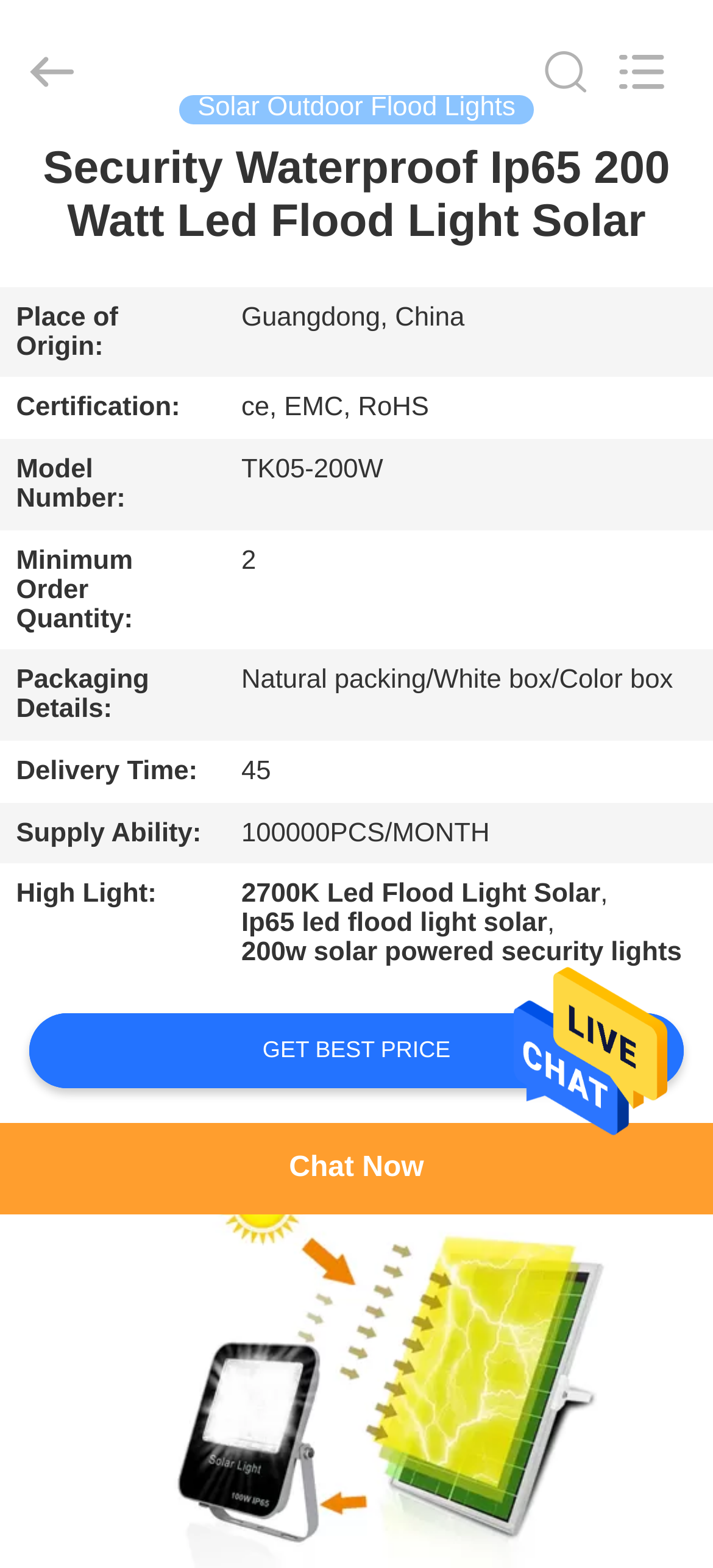What is the product name?
Using the information from the image, answer the question thoroughly.

The product name can be found in the heading element with the text 'Security Waterproof Ip65 200 Watt Led Flood Light Solar' which is located at the top of the webpage.